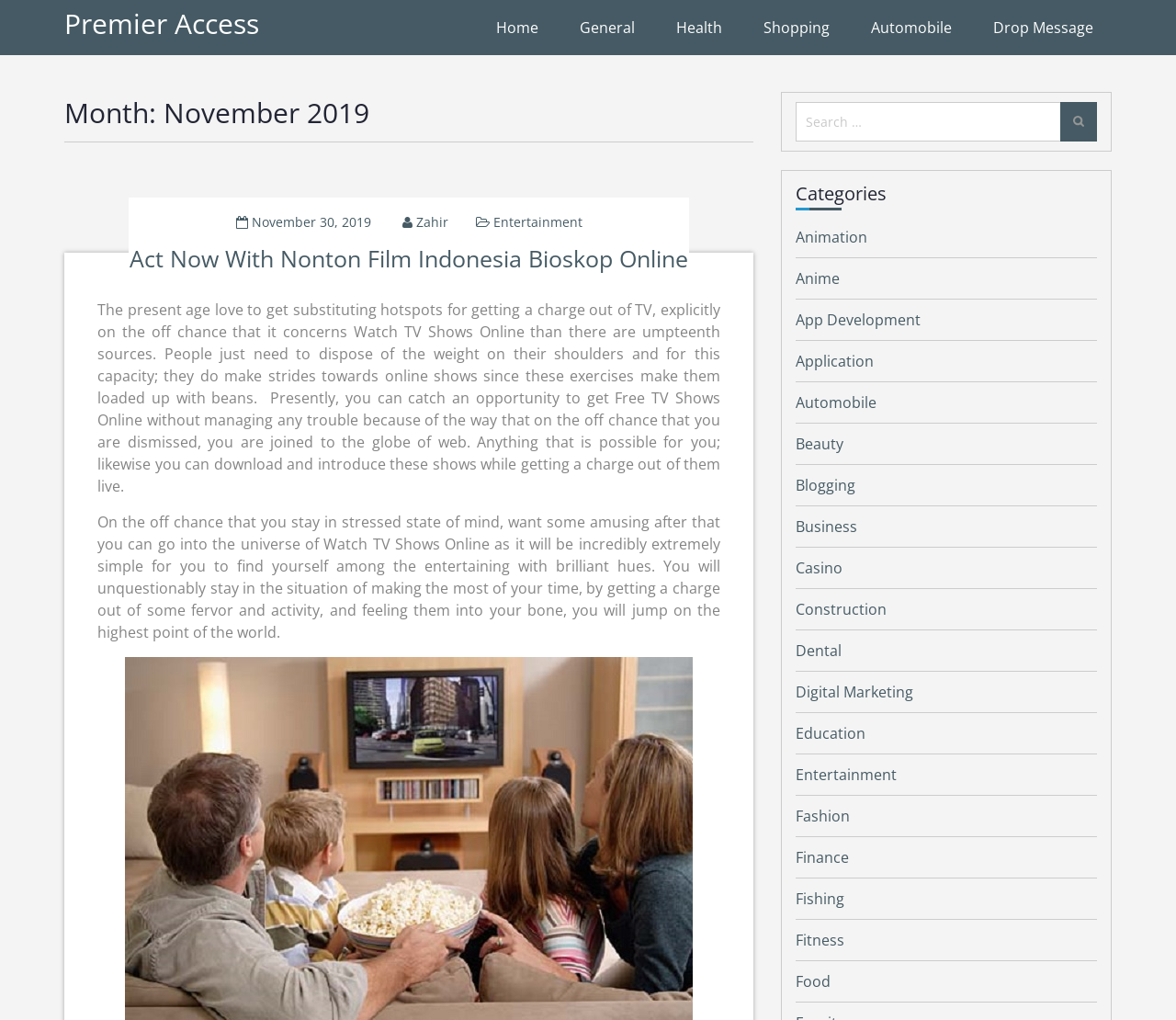Determine the bounding box coordinates for the clickable element required to fulfill the instruction: "Check the 'Recent Posts'". Provide the coordinates as four float numbers between 0 and 1, i.e., [left, top, right, bottom].

None